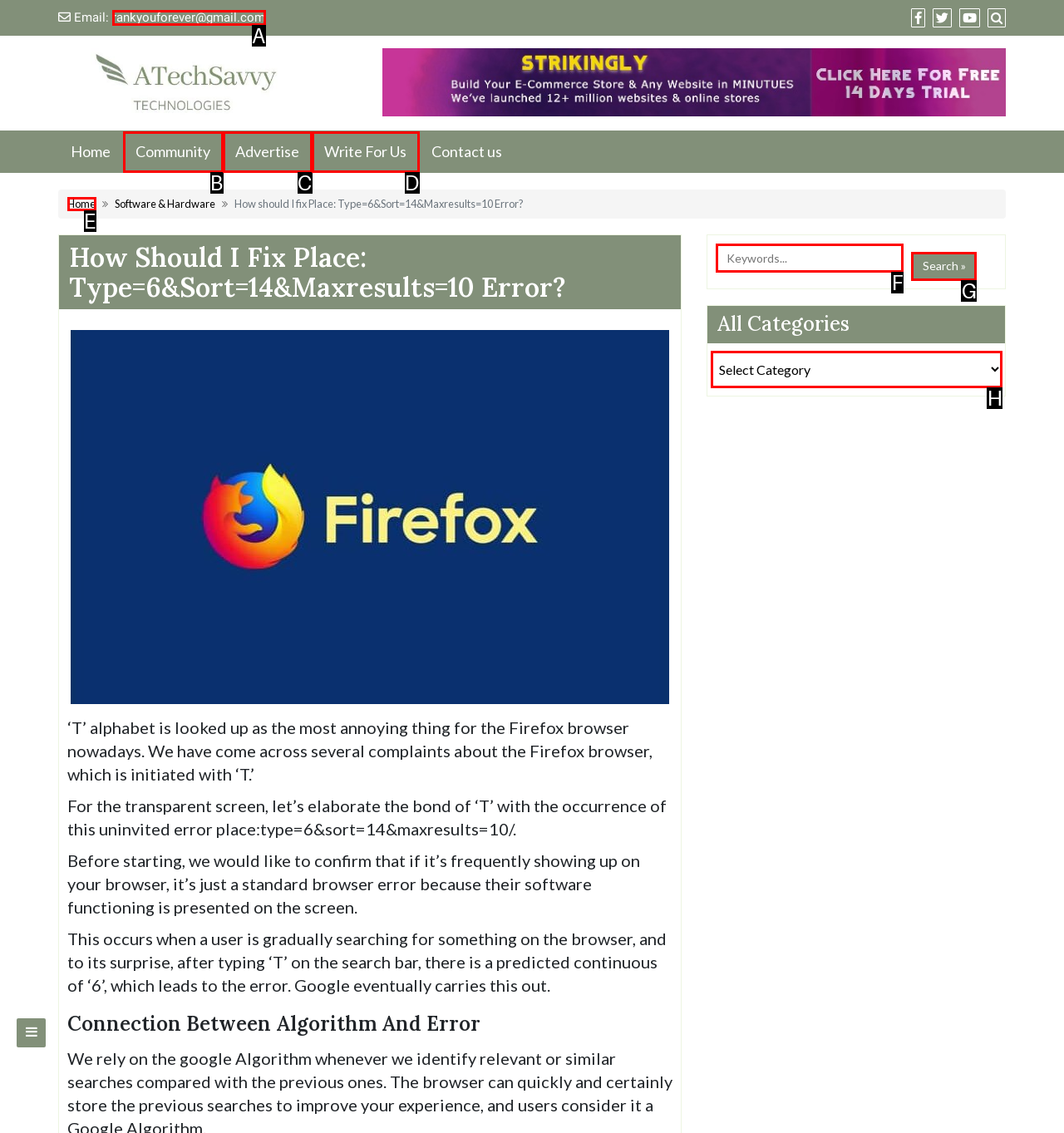Choose the letter of the option you need to click to Select an option from the 'All Categories' combobox. Answer with the letter only.

H